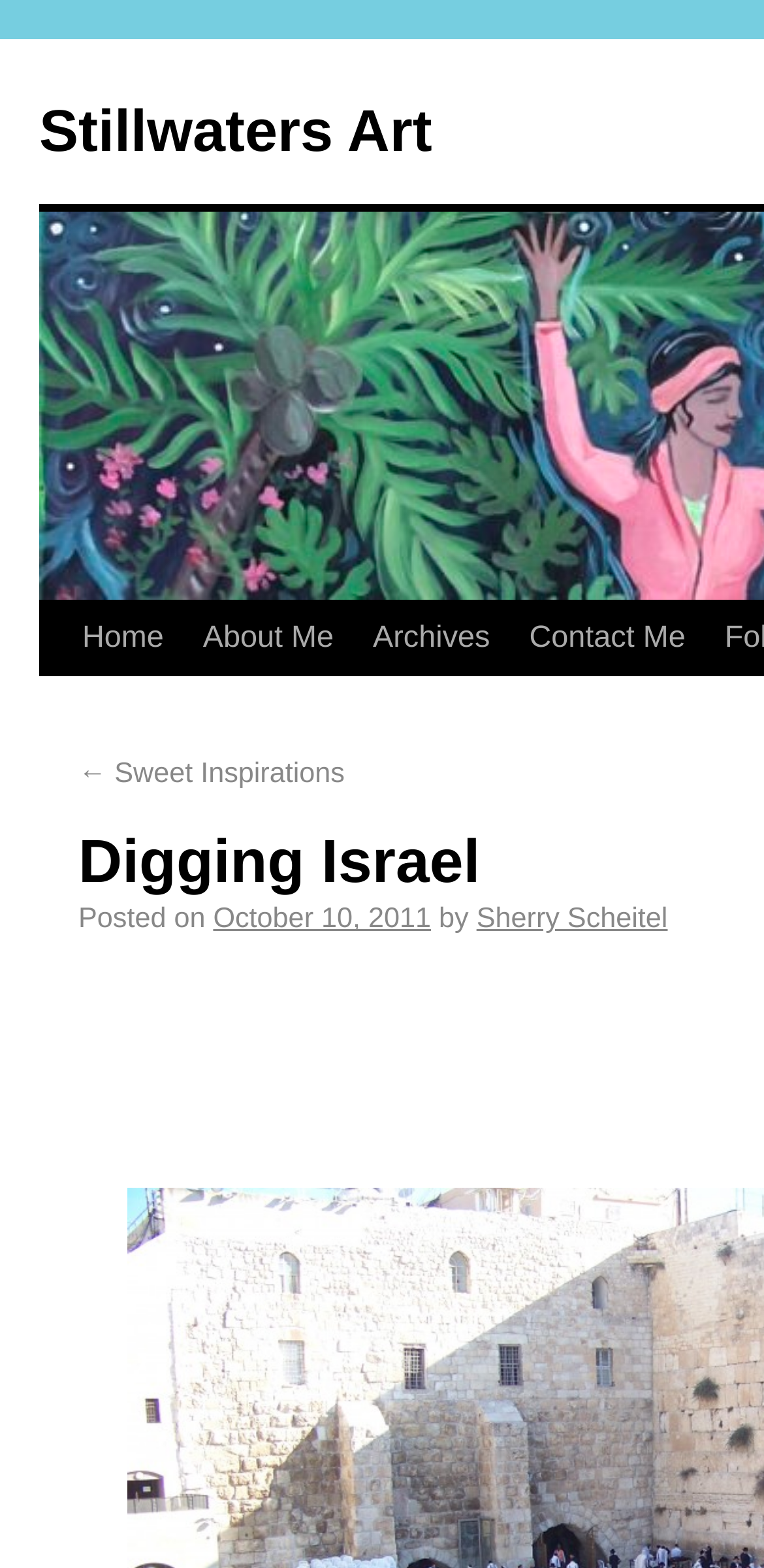Using the element description provided, determine the bounding box coordinates in the format (top-left x, top-left y, bottom-right x, bottom-right y). Ensure that all values are floating point numbers between 0 and 1. Element description: Sherry Scheitel

[0.624, 0.624, 0.874, 0.644]